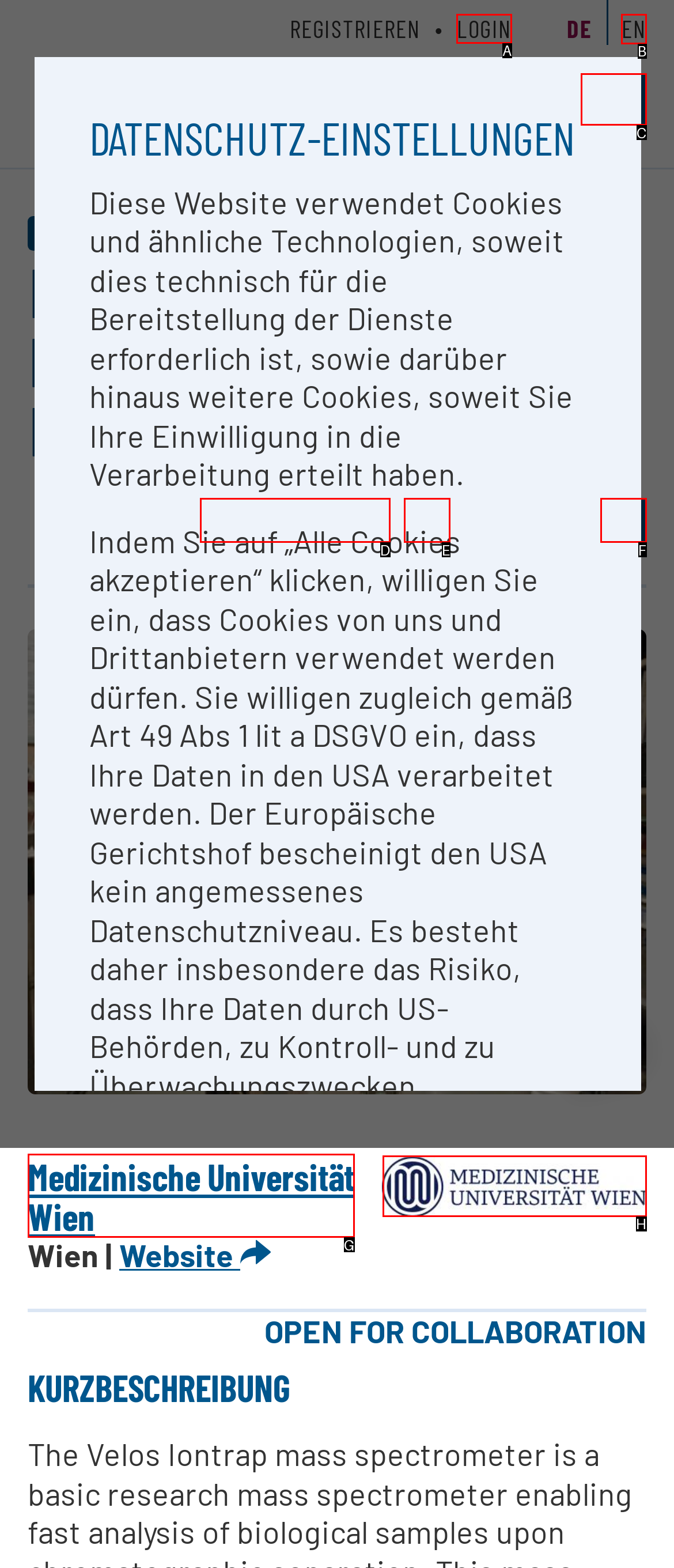Identify the correct UI element to click for this instruction: Switch to English
Respond with the appropriate option's letter from the provided choices directly.

B